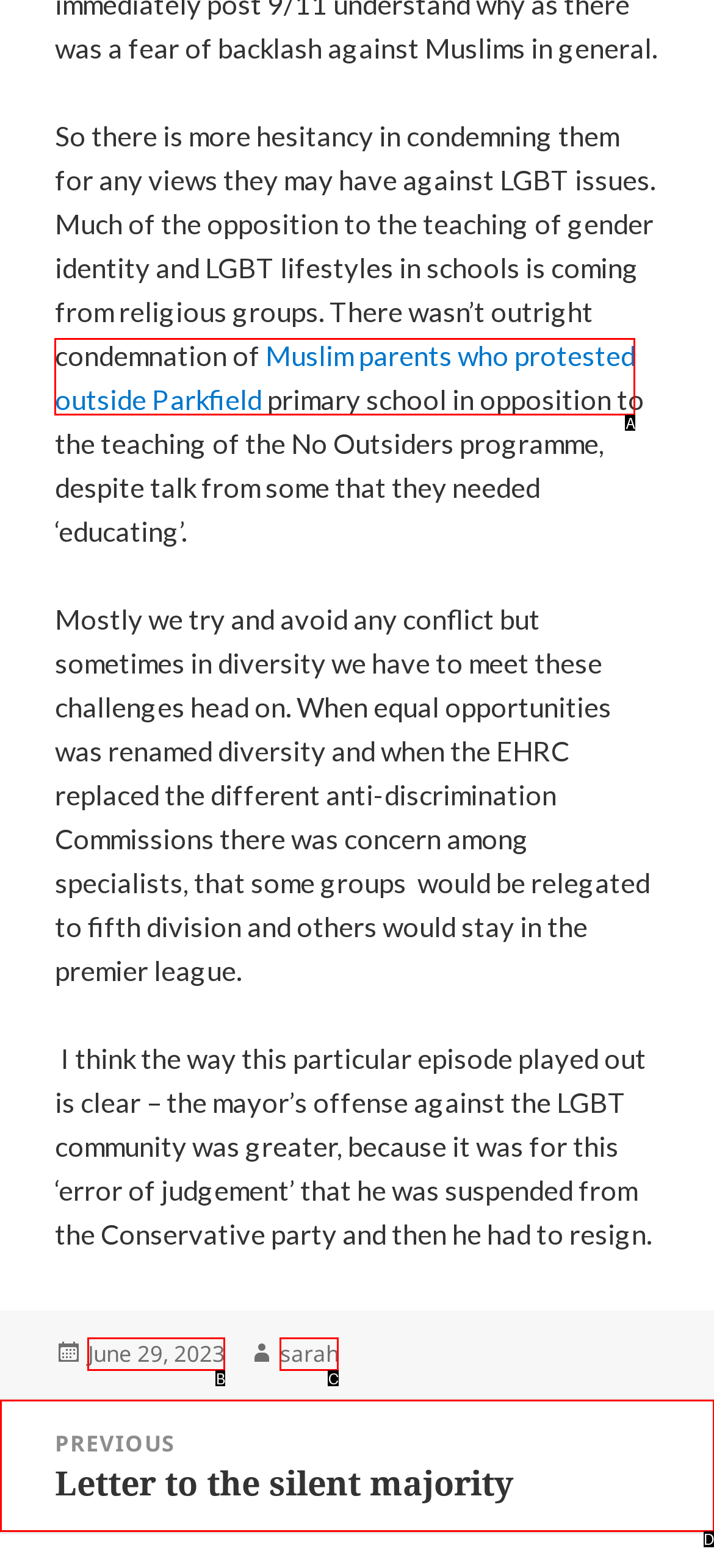Match the HTML element to the given description: sarah
Indicate the option by its letter.

C